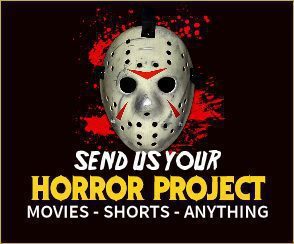Provide an in-depth description of the image.

The image features a striking visual designed to capture the attention of horror enthusiasts. At the center is a menacing hockey mask, reminiscent of classic slasher films, set against a dark background splattered with vivid red paint, evoking themes of horror and suspense. Bold, attention-grabbing text reads "SEND US YOUR HORROR PROJECT," emphasizing a call to action for creators to submit their horror-themed films and shorts. Below, the words "MOVIES - SHORTS - ANYTHING" expand on the invitation, highlighting that all types of horror-related projects are welcome. This promotional image is likely aimed at encouraging filmmakers and storytellers to share their work, contributing to a community passionate about the horror genre.